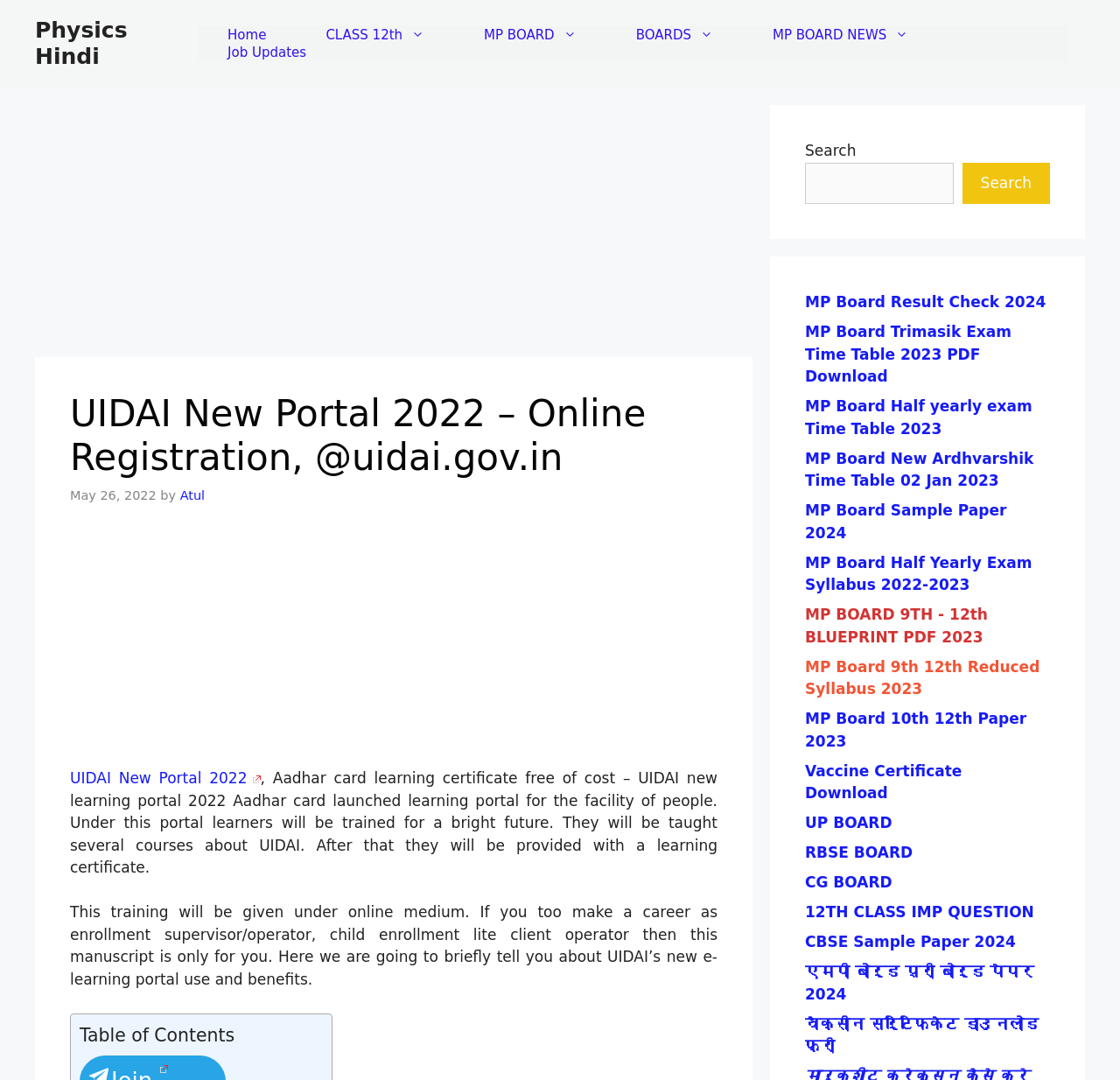Locate the bounding box coordinates of the clickable region to complete the following instruction: "Search for something."

[0.719, 0.15, 0.851, 0.189]